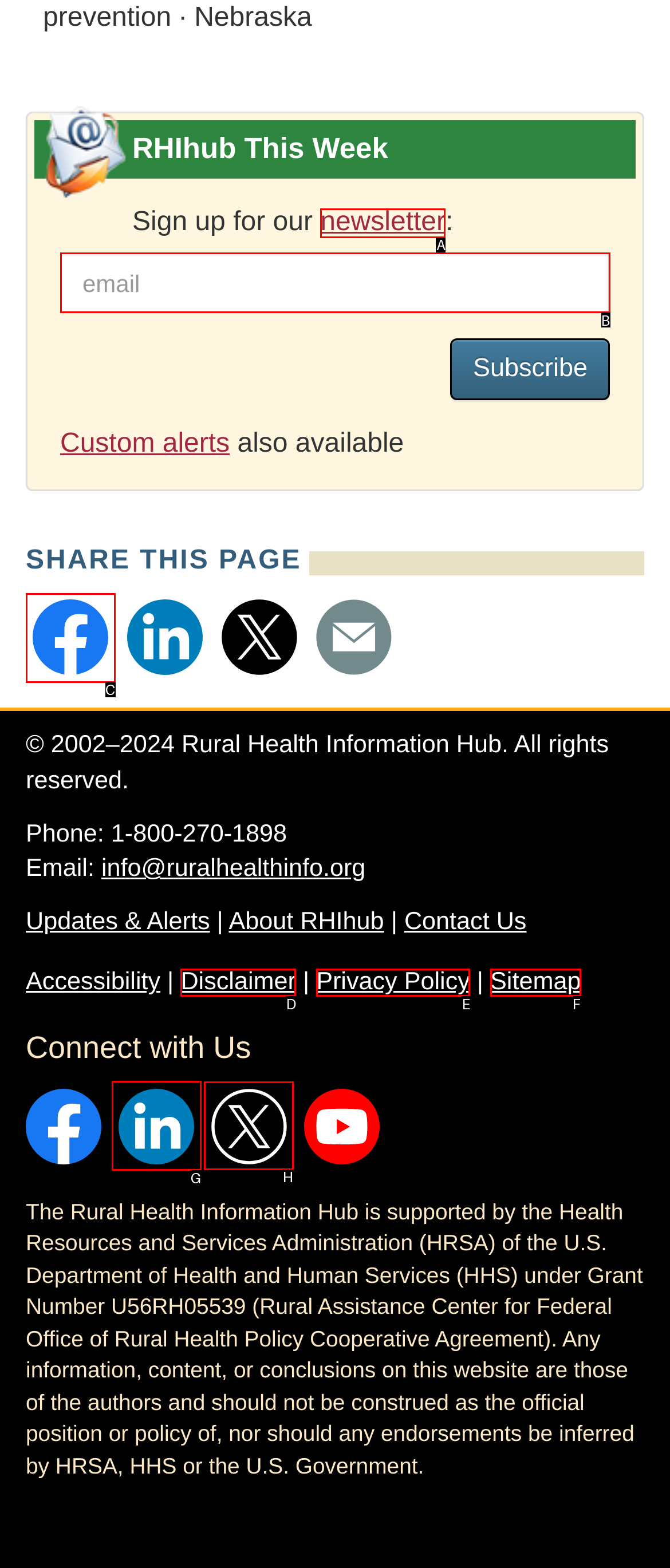Choose the letter of the element that should be clicked to complete the task: Follow RHIhub on Twitter
Answer with the letter from the possible choices.

H